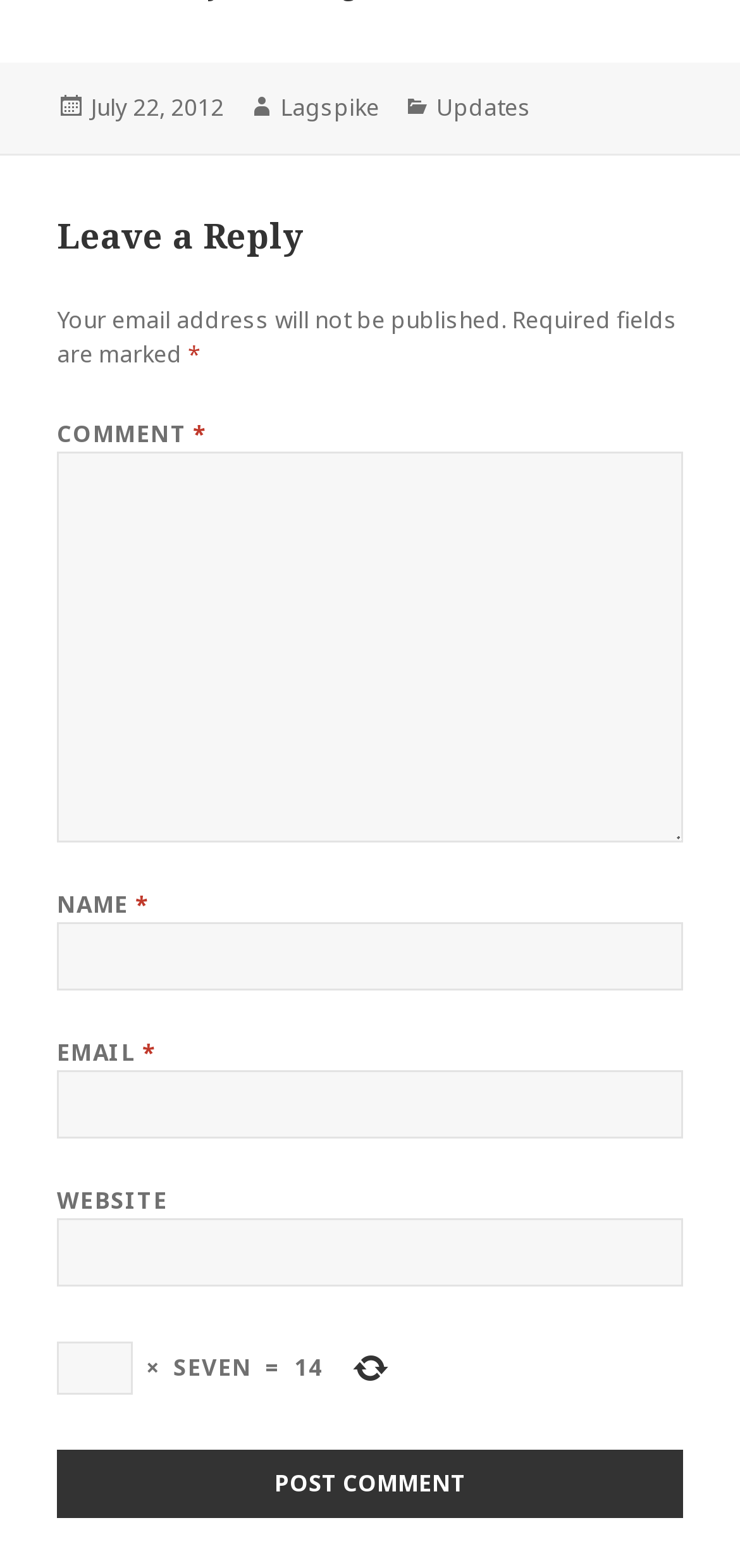Give a one-word or short phrase answer to the question: 
What is the category of the post?

Updates